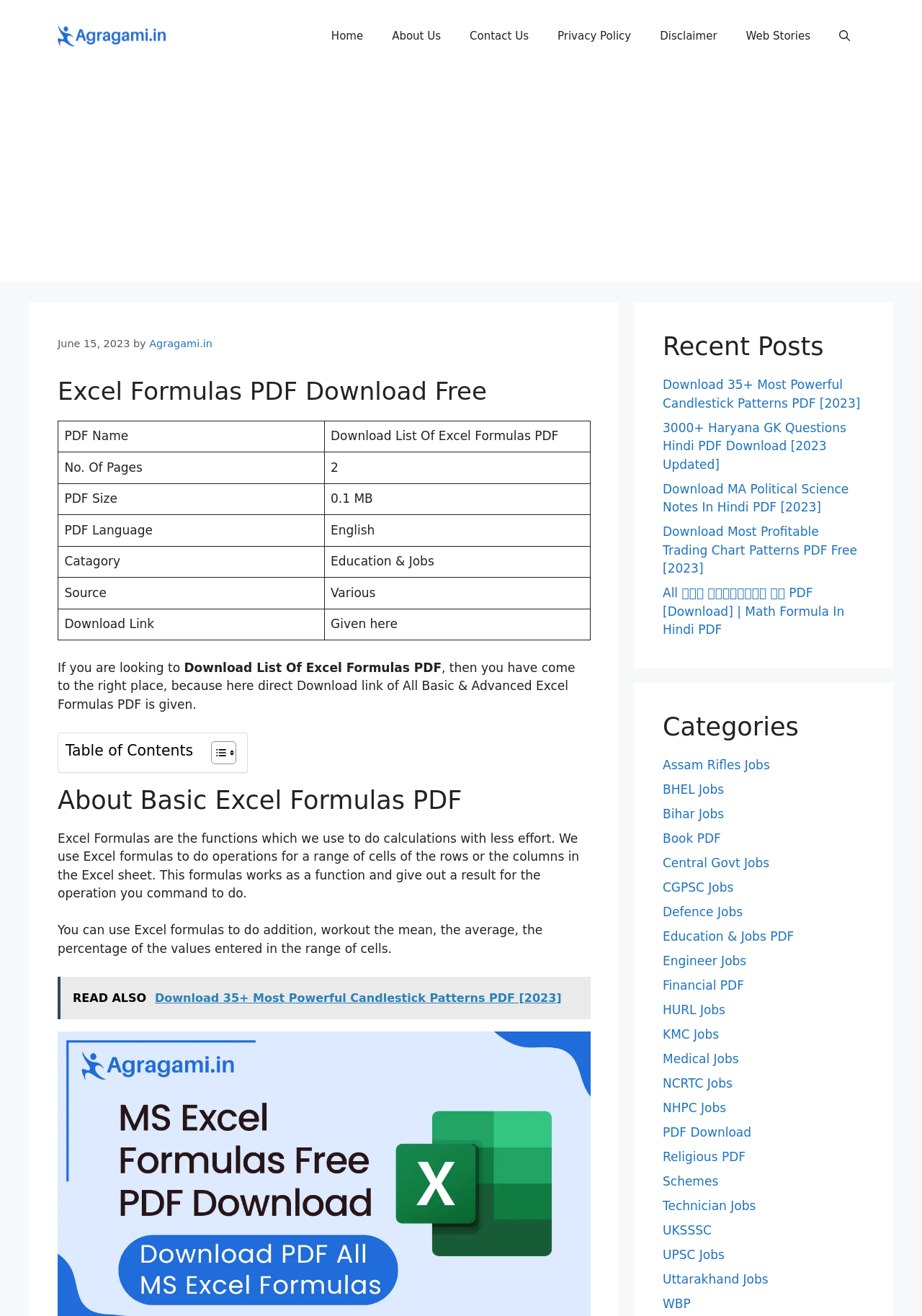Examine the image and give a thorough answer to the following question:
What is the size of the PDF provided on this webpage?

The webpage provides a table with details about the PDF, including its size. The size of the PDF is '0.1 MB'.